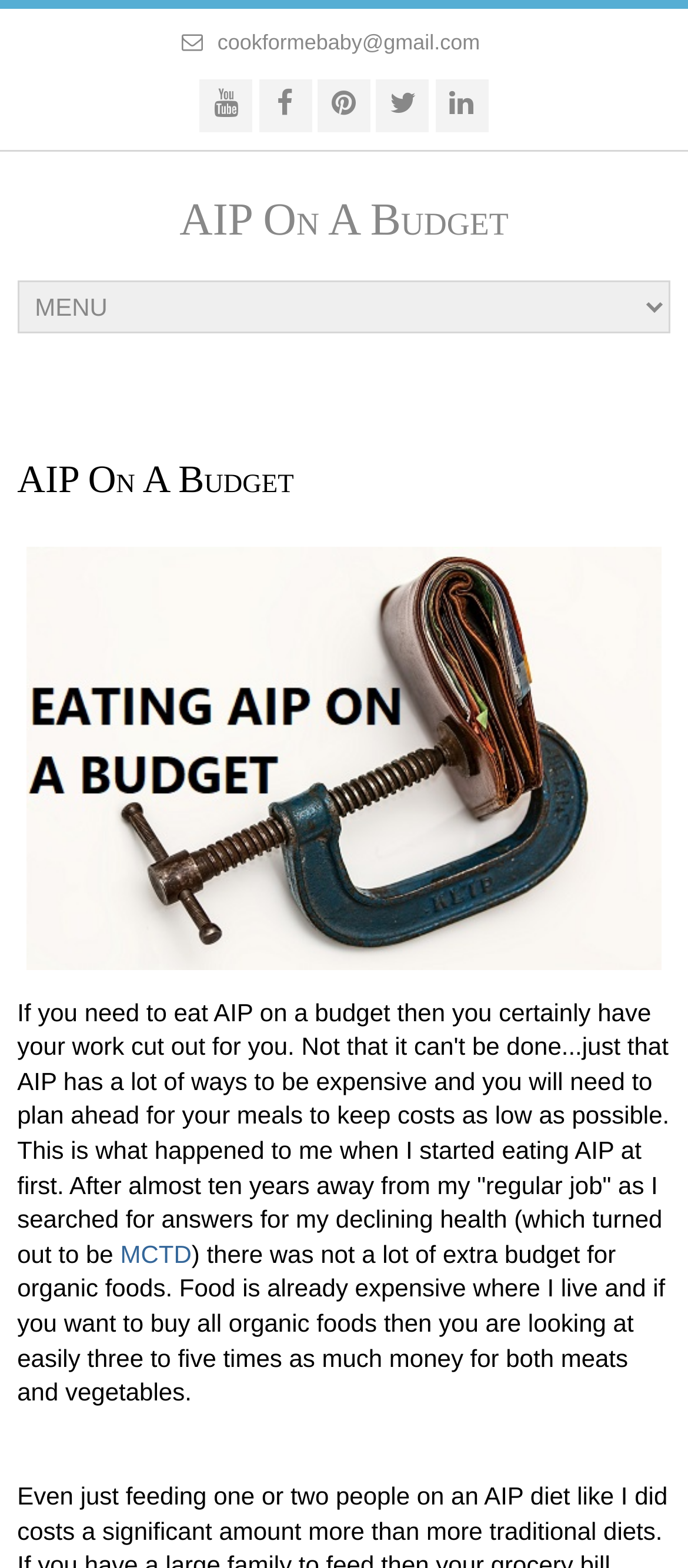Find the bounding box of the UI element described as: "MCTD". The bounding box coordinates should be given as four float values between 0 and 1, i.e., [left, top, right, bottom].

[0.175, 0.791, 0.278, 0.809]